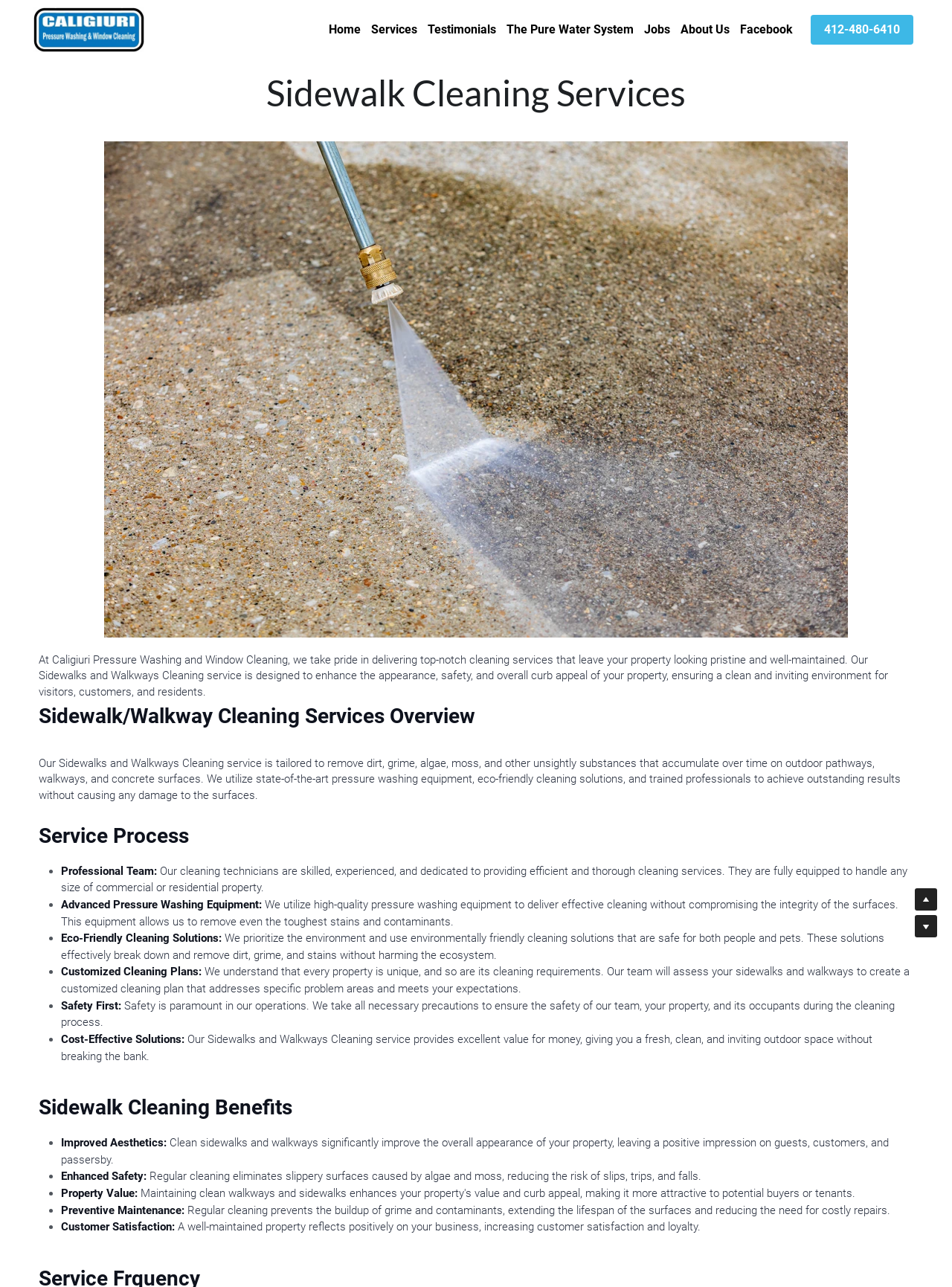Extract the primary heading text from the webpage.

Sidewalk Cleaning Services